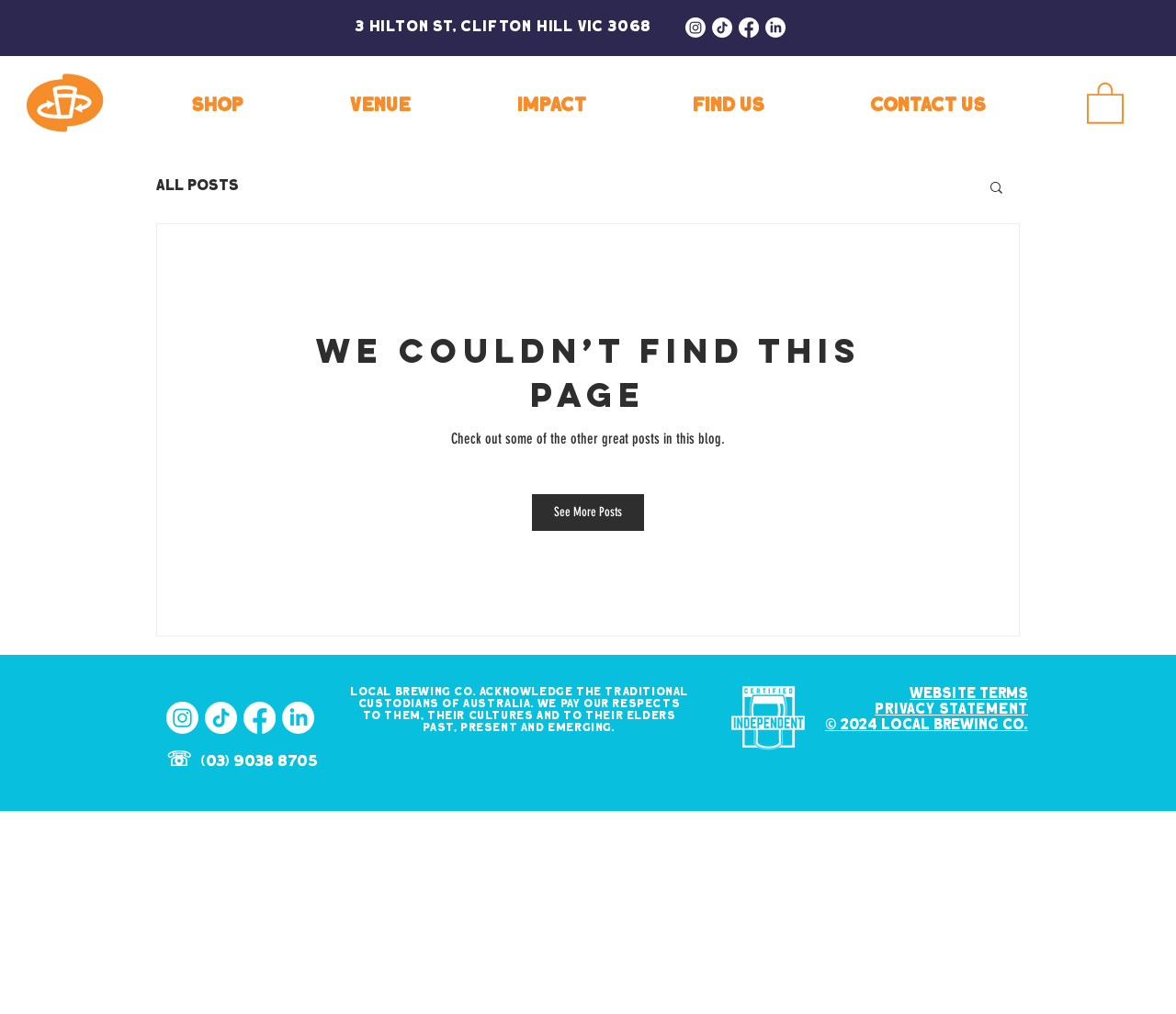Create an elaborate caption that covers all aspects of the webpage.

This webpage is about Local Brewing Co., a brewery with a physical location at 3 Hilton St, Clifton Hill VIC 3068. The page has a prominent social media section at the top right, featuring four social media links with their respective icons: Instagram, TikTok, Facebook, and LinkedIn.

Below the social media section, there is a navigation menu with five links: SHOP, VENUE, IMPACT, FIND US, and CONTACT US. This menu is repeated at the bottom of the page.

The main content of the page is a blog section, which displays a message "We Couldn’t Find This Page" and suggests checking out other great posts in the blog. There is a search button on the right side of the blog section.

At the bottom of the page, there is a content information section that includes a social media bar with the same four social media links as at the top, a statement acknowledging the traditional custodians of Australia, and contact information including a phone number. There is also an image of the Indie Beer Seal and links to the website terms and privacy statement.

Throughout the page, there are several images, including the brewery's logo, social media icons, and the Indie Beer Seal. The overall layout is organized, with clear headings and concise text.